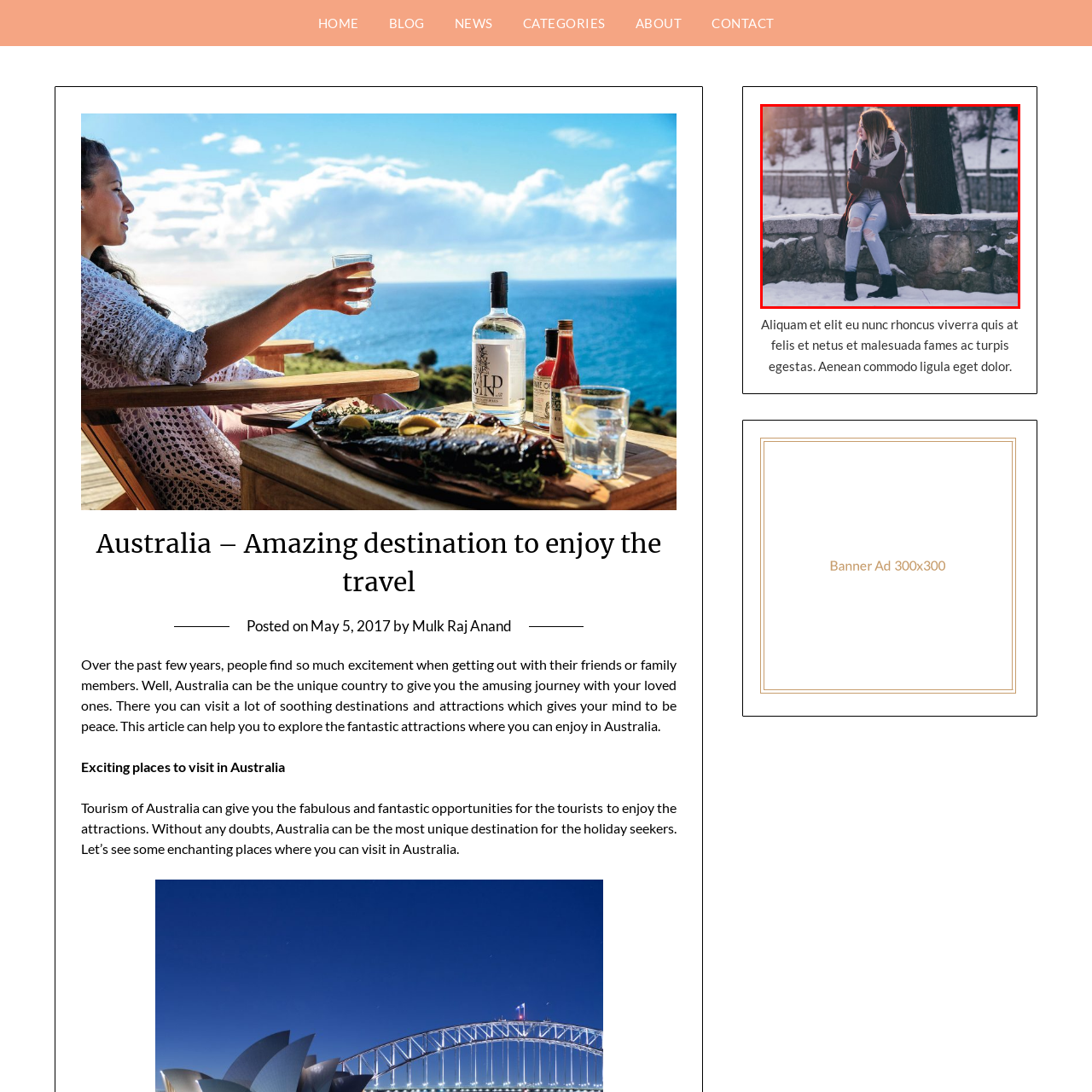What is the source of light in the scene?
Inspect the image enclosed by the red bounding box and respond with as much detail as possible.

According to the caption, the scene is 'softly illuminated by warm sunlight filtering through the trees', creating a tranquil ambiance.